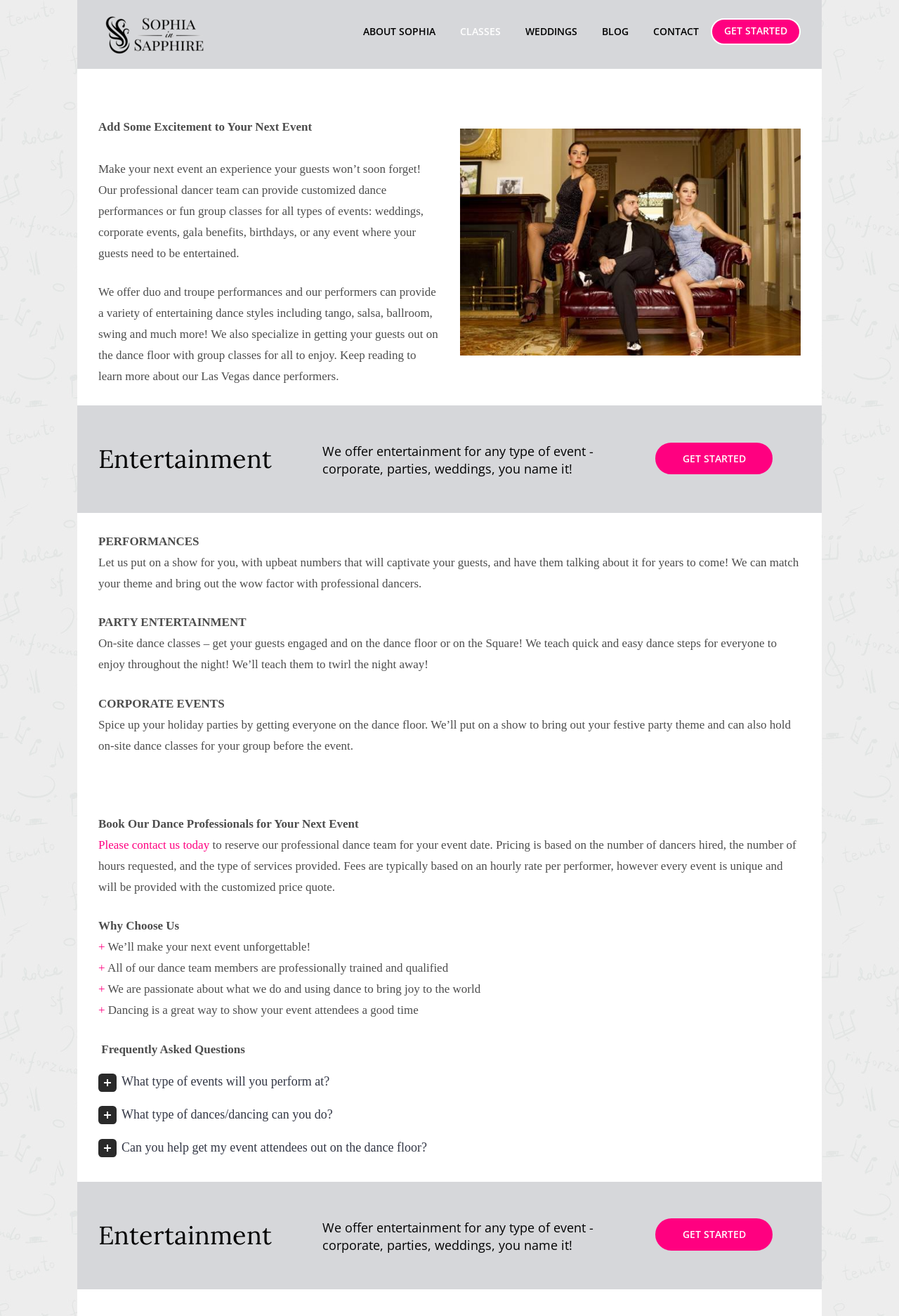What types of dance styles do the performers offer?
Refer to the image and respond with a one-word or short-phrase answer.

Tango, salsa, ballroom, swing